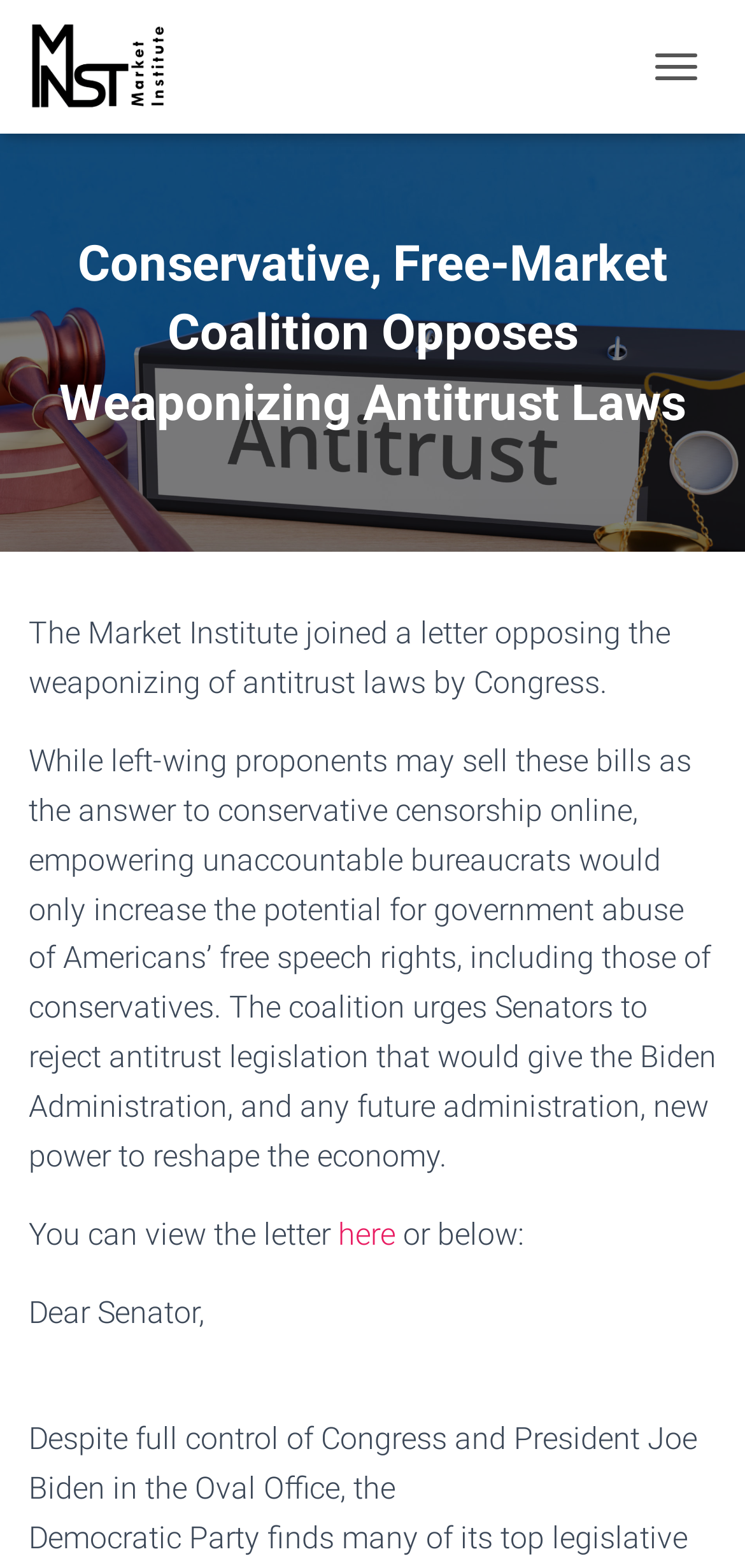Carefully examine the image and provide an in-depth answer to the question: What is the concern of the coalition?

The concern of the coalition can be inferred from the text on the webpage, which states that empowering unaccountable bureaucrats would only increase the potential for government abuse of Americans’ free speech rights, including those of conservatives.